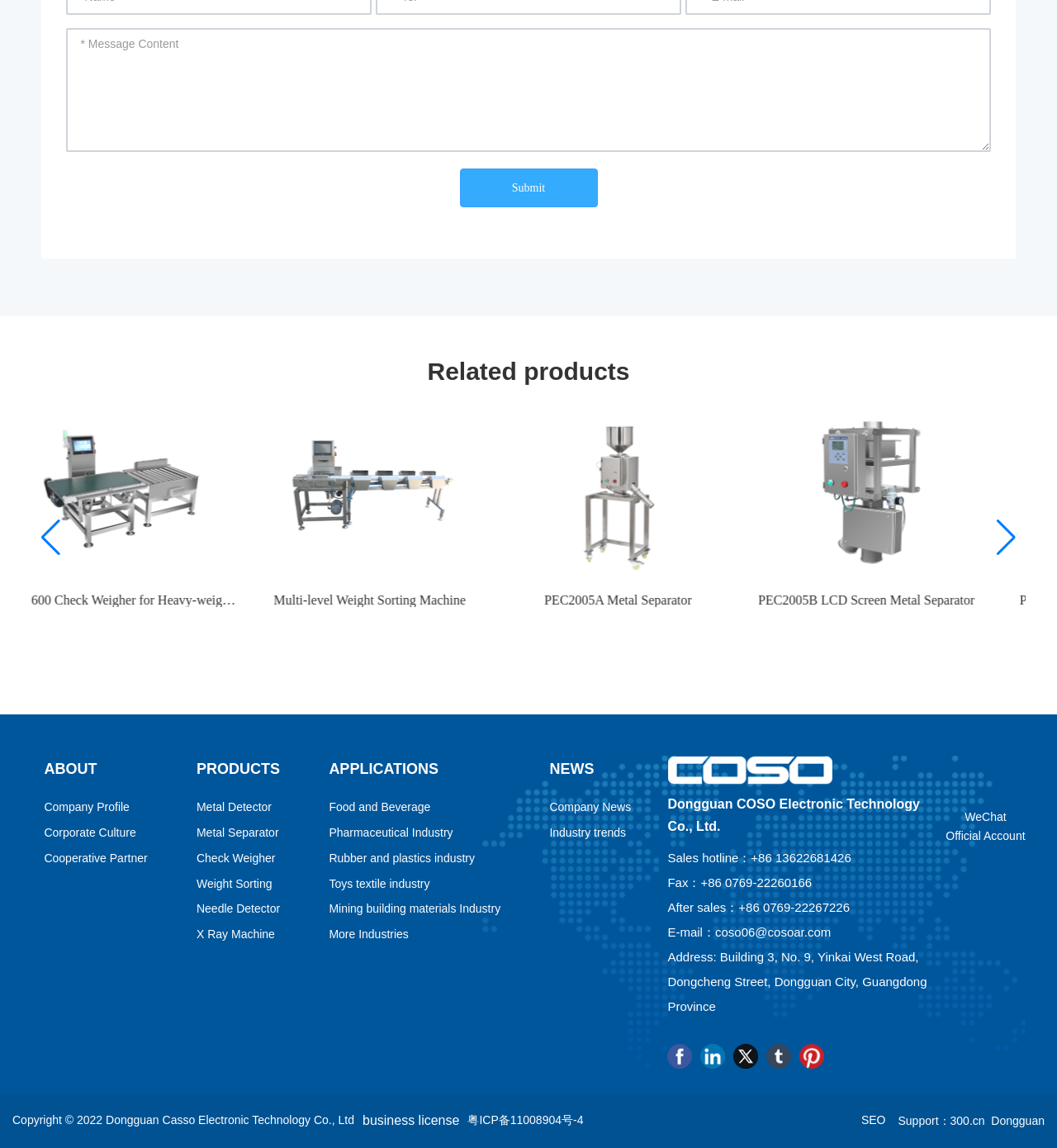Locate the bounding box of the UI element with the following description: "Company News".

None